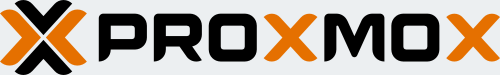Answer the question below using just one word or a short phrase: 
What are the two colors used in the Proxmox logo?

black and orange